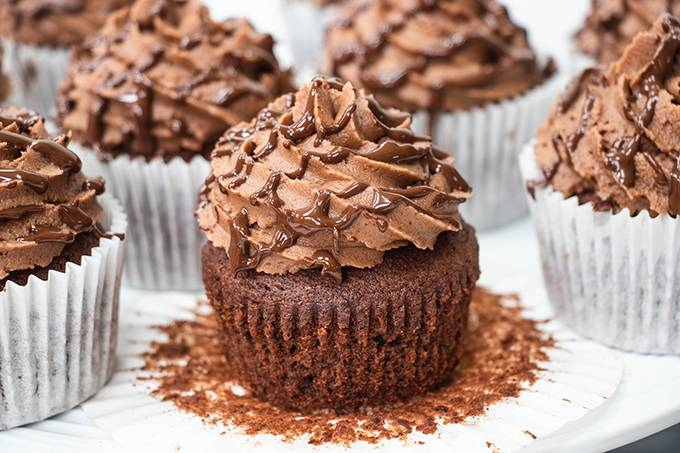Refer to the image and provide a thorough answer to this question:
What is scattered on the plate?

The caption states that the scene is 'further enriched by a scattering of cocoa powder on the white plate', which indicates what is scattered on the plate.